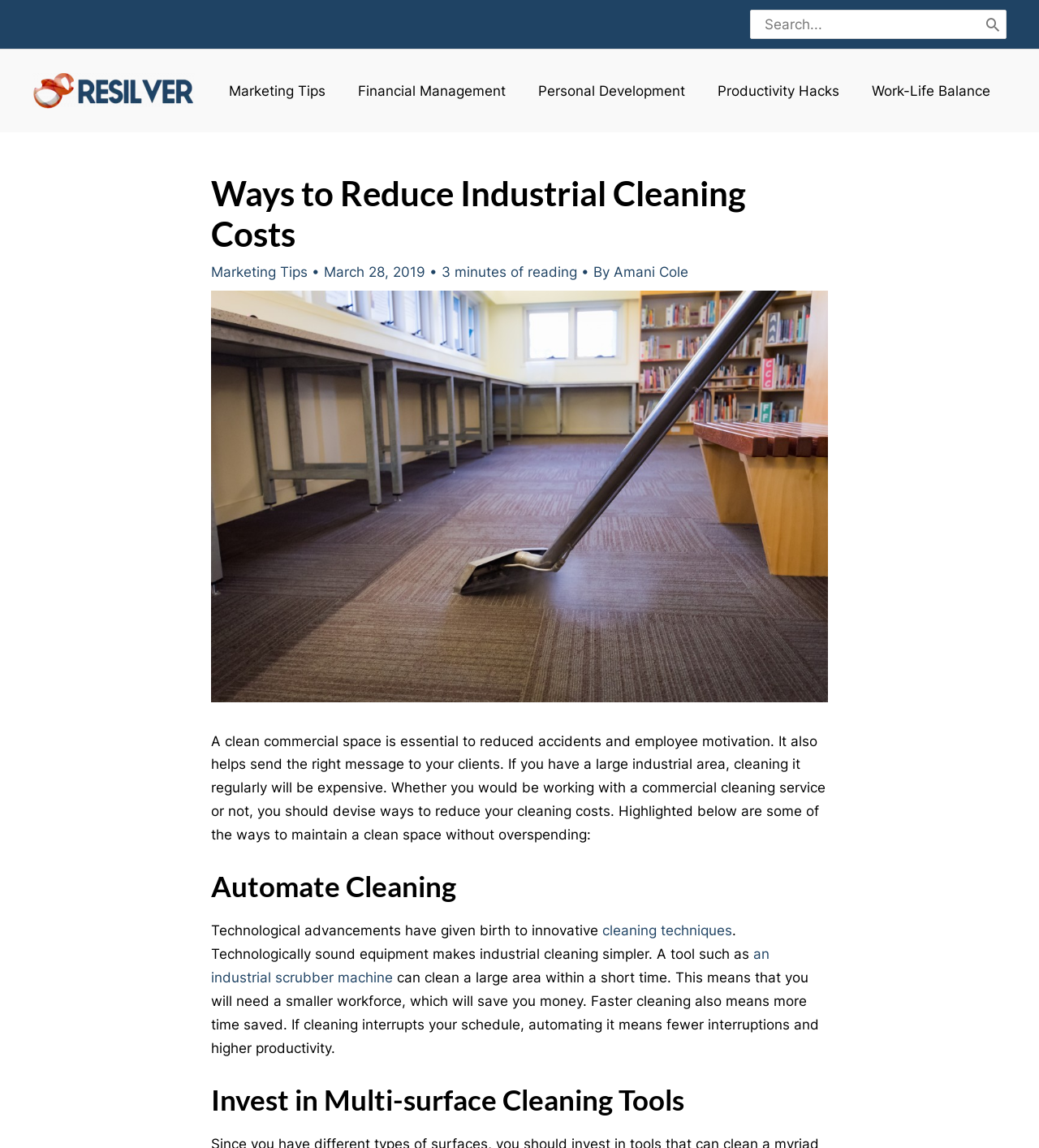Identify the bounding box coordinates of the clickable section necessary to follow the following instruction: "Read the article by Amani Cole". The coordinates should be presented as four float numbers from 0 to 1, i.e., [left, top, right, bottom].

[0.591, 0.23, 0.662, 0.244]